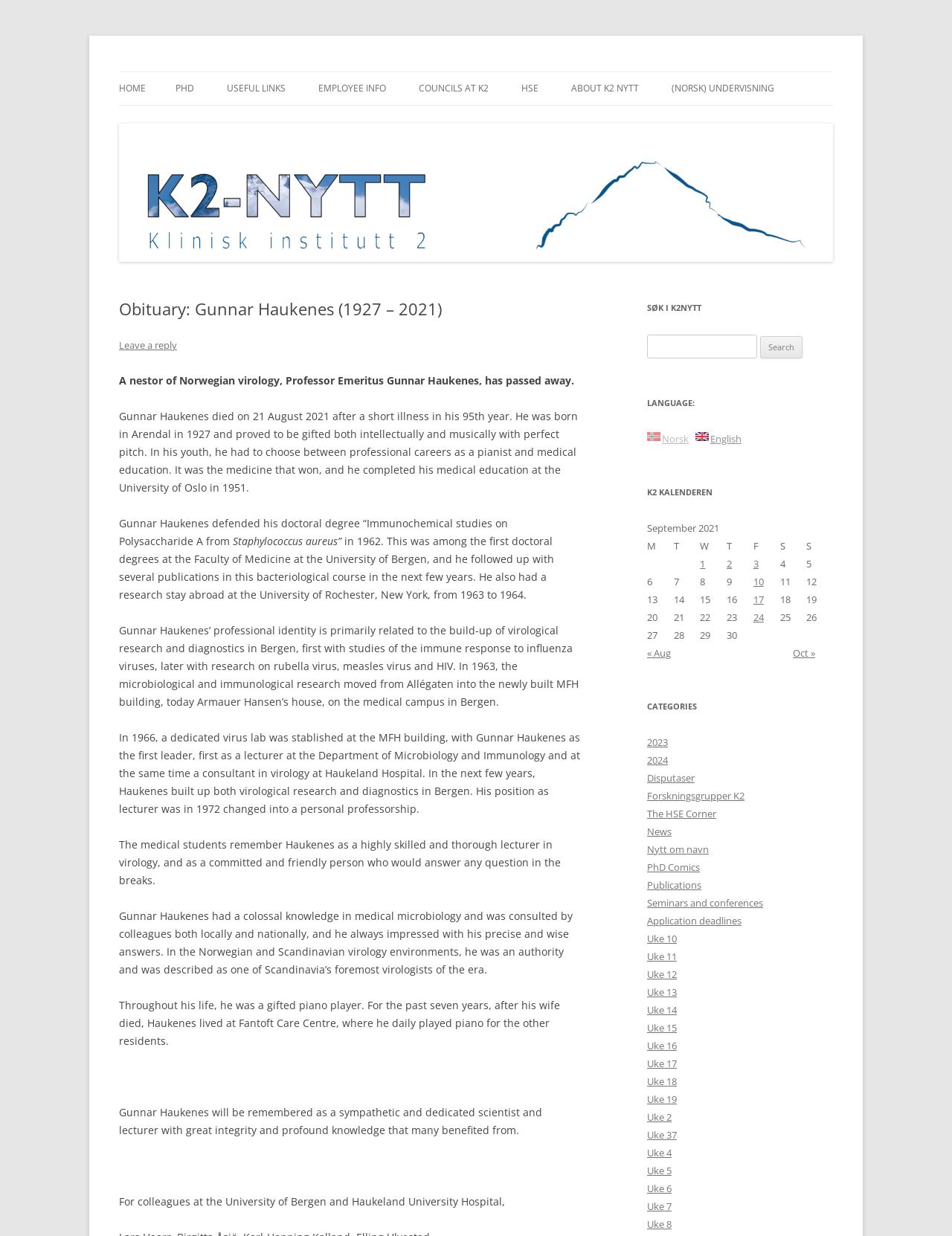Identify the bounding box coordinates of the part that should be clicked to carry out this instruction: "Click on the LANGUAGE dropdown".

[0.68, 0.319, 0.875, 0.333]